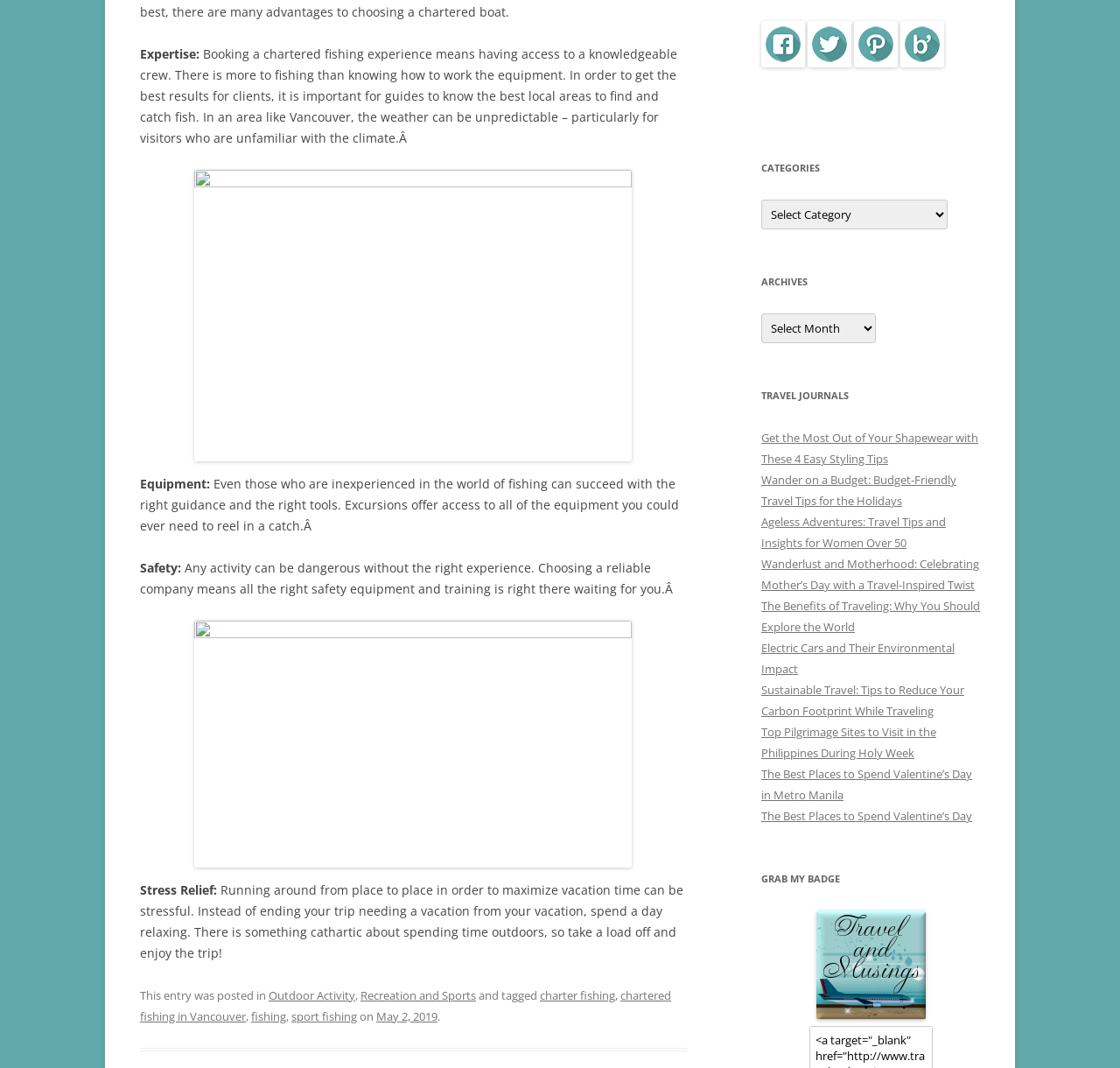Given the description of a UI element: "fishing", identify the bounding box coordinates of the matching element in the webpage screenshot.

[0.224, 0.944, 0.255, 0.959]